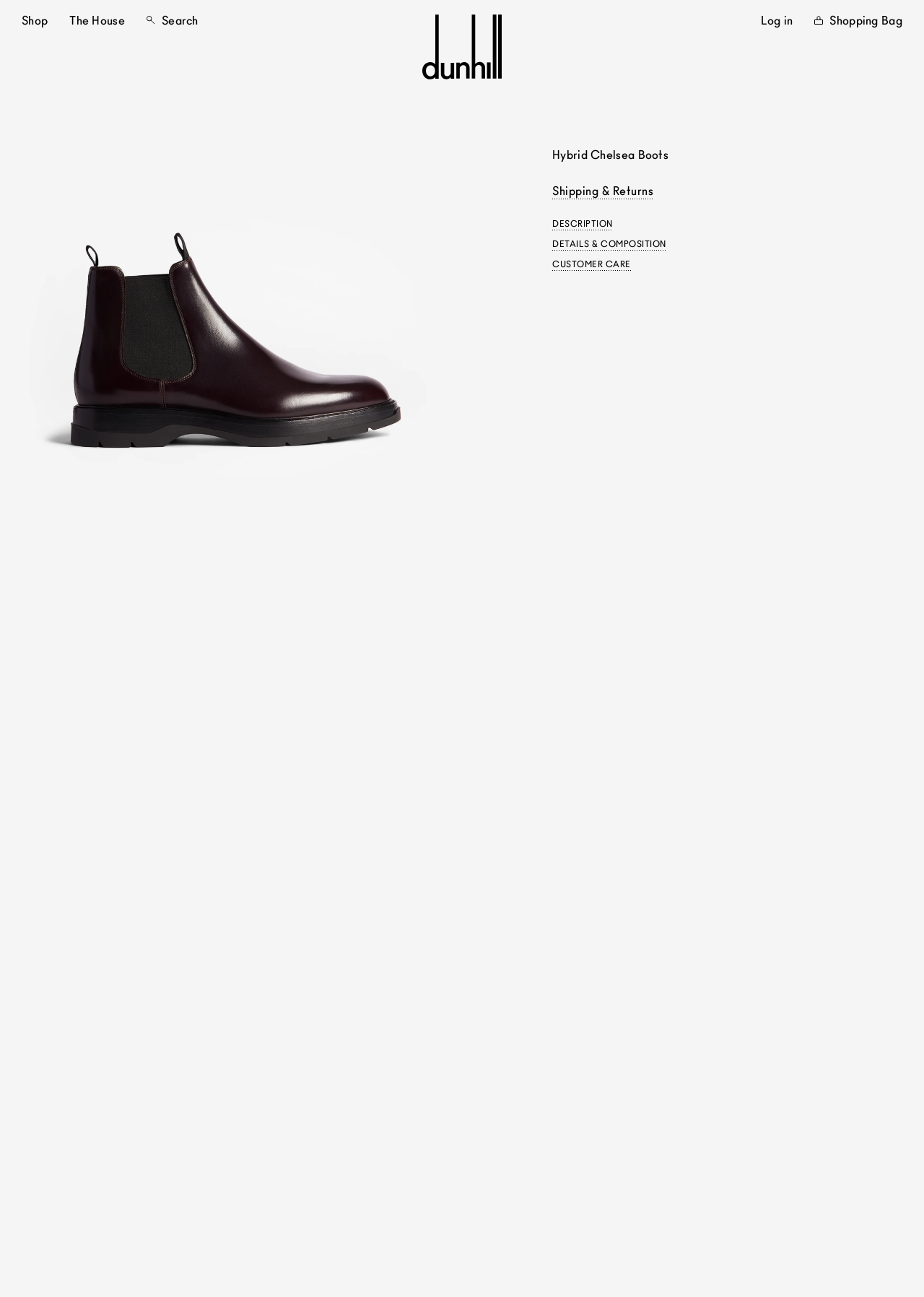Please provide a short answer using a single word or phrase for the question:
What is the purpose of the 'Search' button?

To search the website